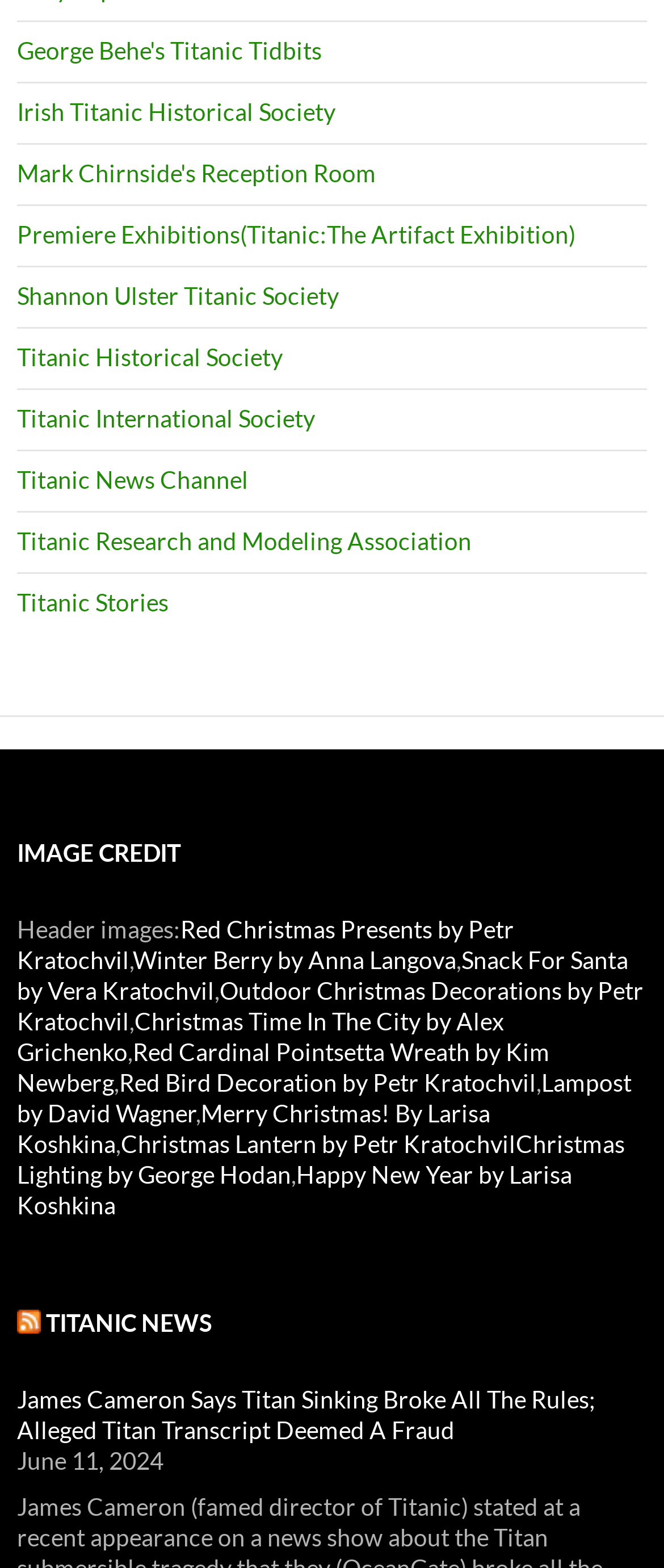How many image credits are listed?
We need a detailed and meticulous answer to the question.

I counted the number of link elements under the 'IMAGE CREDIT' heading and found 11 image credits listed.